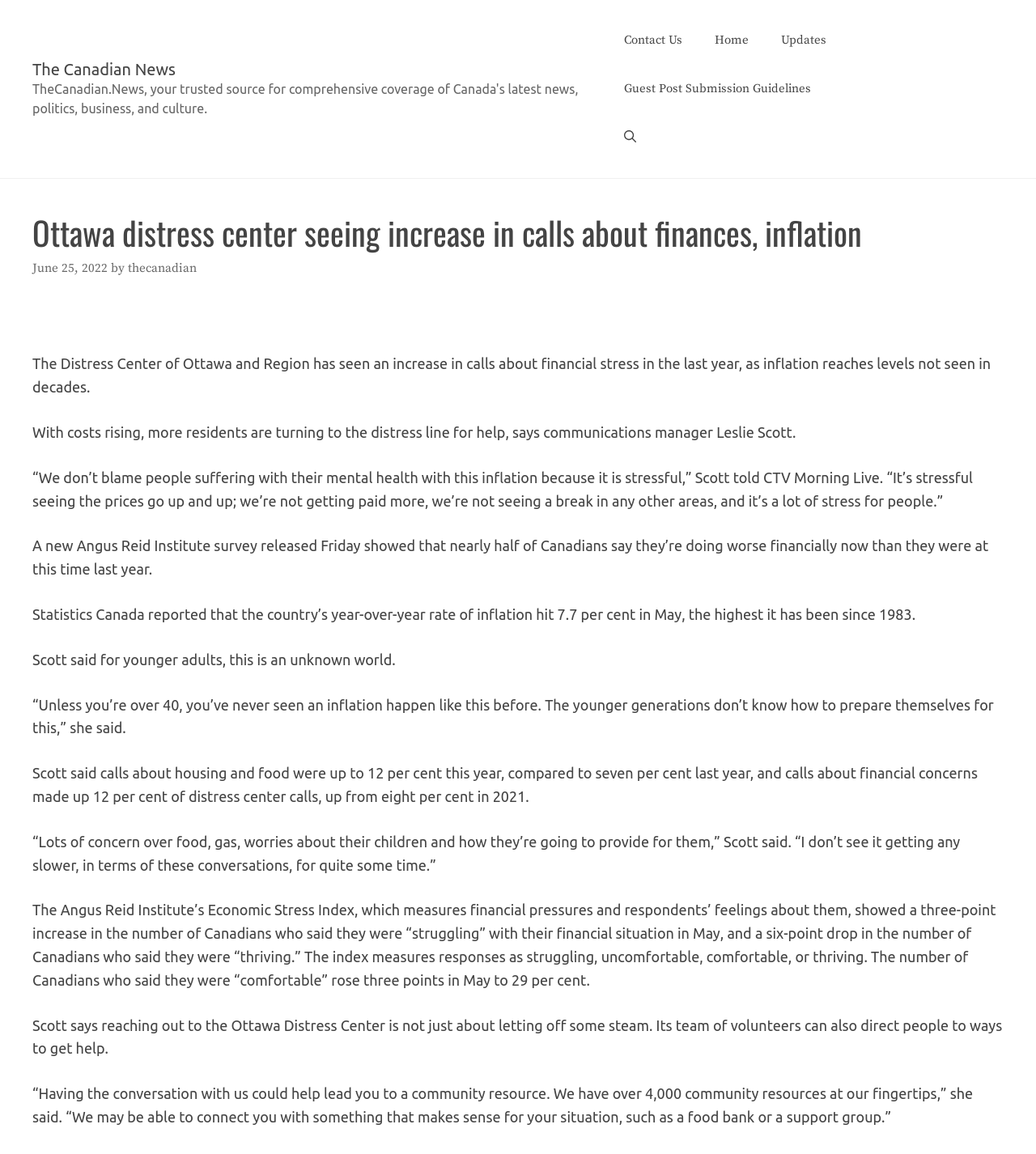What is the purpose of the Ottawa Distress Center?
Refer to the image and provide a thorough answer to the question.

According to the article, the Ottawa Distress Center is not just a helpline, but also a resource that can direct people to ways to get help. The center has a team of volunteers who can connect callers with community resources, such as food banks or support groups.